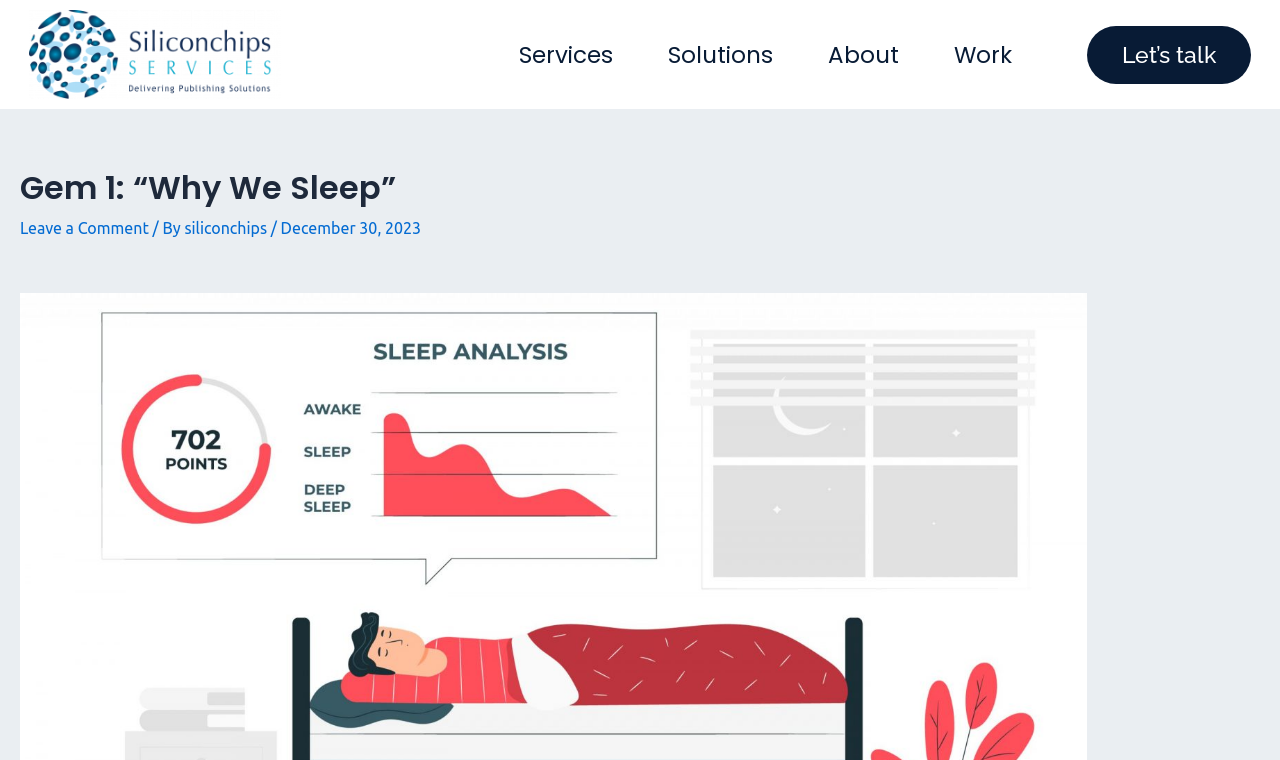Please give the bounding box coordinates of the area that should be clicked to fulfill the following instruction: "Click on the 'Services' link". The coordinates should be in the format of four float numbers from 0 to 1, i.e., [left, top, right, bottom].

[0.394, 0.027, 0.491, 0.117]